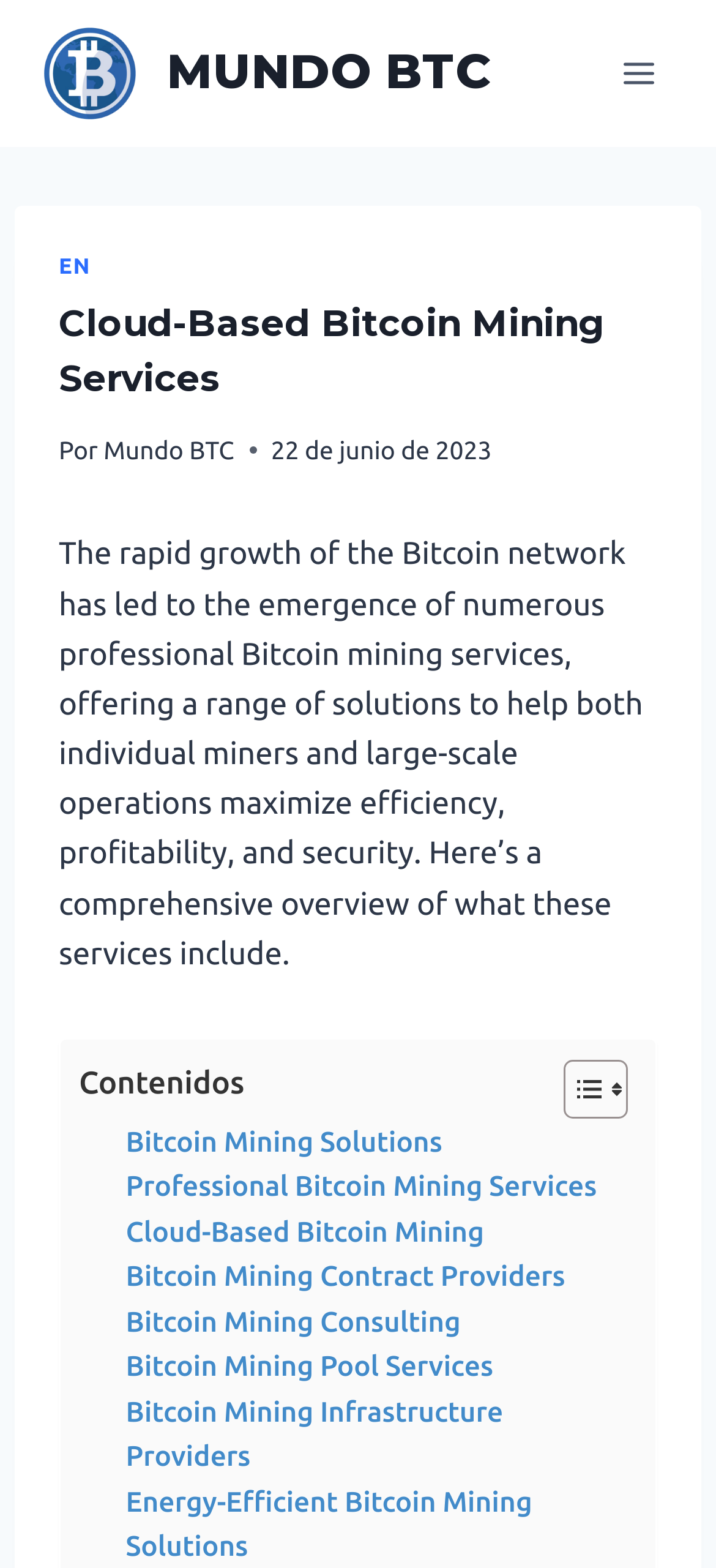Identify the bounding box coordinates of the region I need to click to complete this instruction: "Click the MUNDO BTC link".

[0.062, 0.018, 0.685, 0.076]